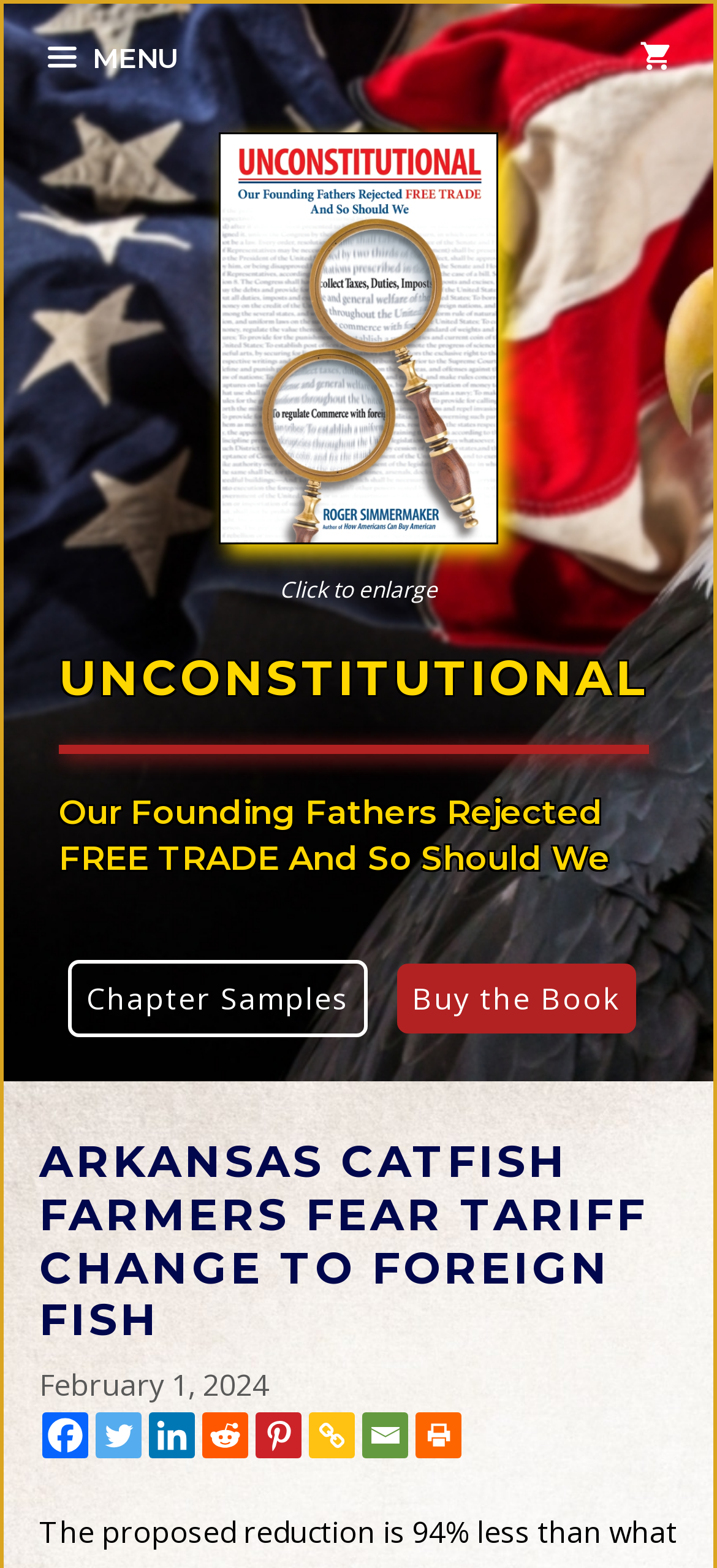Provide an in-depth caption for the elements present on the webpage.

The webpage is about Arkansas catfish farmers fearing a tariff change to foreign fish. At the top right corner, there is a link with a Facebook icon and a button labeled "MENU" that controls a mobile menu. Below the button, there is a link to enlarge an image, which is positioned to the right of the button. The image is a visual representation of the article's content.

The main content of the webpage is divided into sections. The first section has a heading "UNCONSTITUTIONAL" followed by a horizontal separator. Below the separator, there is another heading "Our Founding Fathers Rejected FREE TRADE And So Should We". 

To the right of the second heading, there are two links: "Chapter Samples" and "Buy the Book". The "Buy the Book" link is positioned below the "Chapter Samples" link. 

Further down the page, there is a header section with a heading "ARKANSAS CATFISH FARMERS FEAR TARIFF CHANGE TO FOREIGN FISH". Below the heading, there is a time element showing the date "February 1, 2024". To the right of the time element, there are several social media links, including Facebook, Twitter, Linkedin, Reddit, Pinterest, Copy Link, Email, and Print.